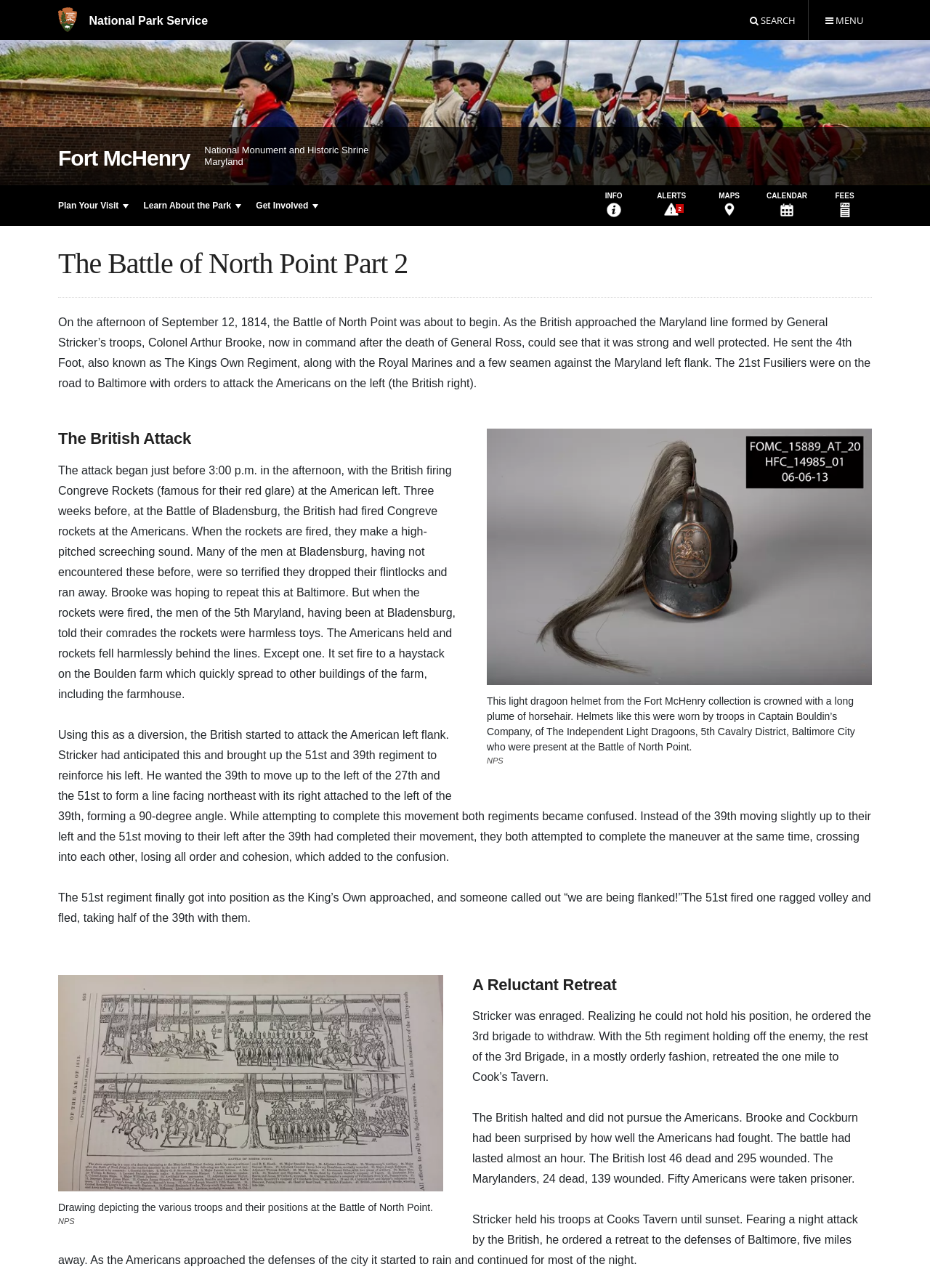Describe the webpage in detail, including text, images, and layout.

The webpage is about the Battle of North Point Part 2, specifically focusing on Fort McHenry National Monument and Historic Shrine. At the top of the page, there is a navigation menu with links to "National Park Service", "Open Menu", and a search bar. Below this, there is a prominent image of Fort McHenry Guard marching along the outer wall.

The main content of the page is divided into sections, each with a heading and descriptive text. The first section introduces the Battle of North Point, describing the events leading up to the battle and the British approach. This section includes a static text block with a detailed description of the battle.

Below this, there is a figure with an image of a dragoon helmet, accompanied by a caption describing the helmet and its significance. The next section, "The British Attack", describes the British strategy and the American response, including the use of Congreve rockets. This section includes another static text block with a detailed description of the battle.

The page continues with sections titled "A Reluctant Retreat" and "The Aftermath", which describe the American retreat and the consequences of the battle. These sections include more static text blocks with detailed descriptions of the events.

Throughout the page, there are several links to other pages, including "Plan Your Visit", "Learn About the Park", and "Get Involved". There are also links to "INFO", "ALERTS", "MAPS", "CALENDAR", and "FEES" at the top of the page.